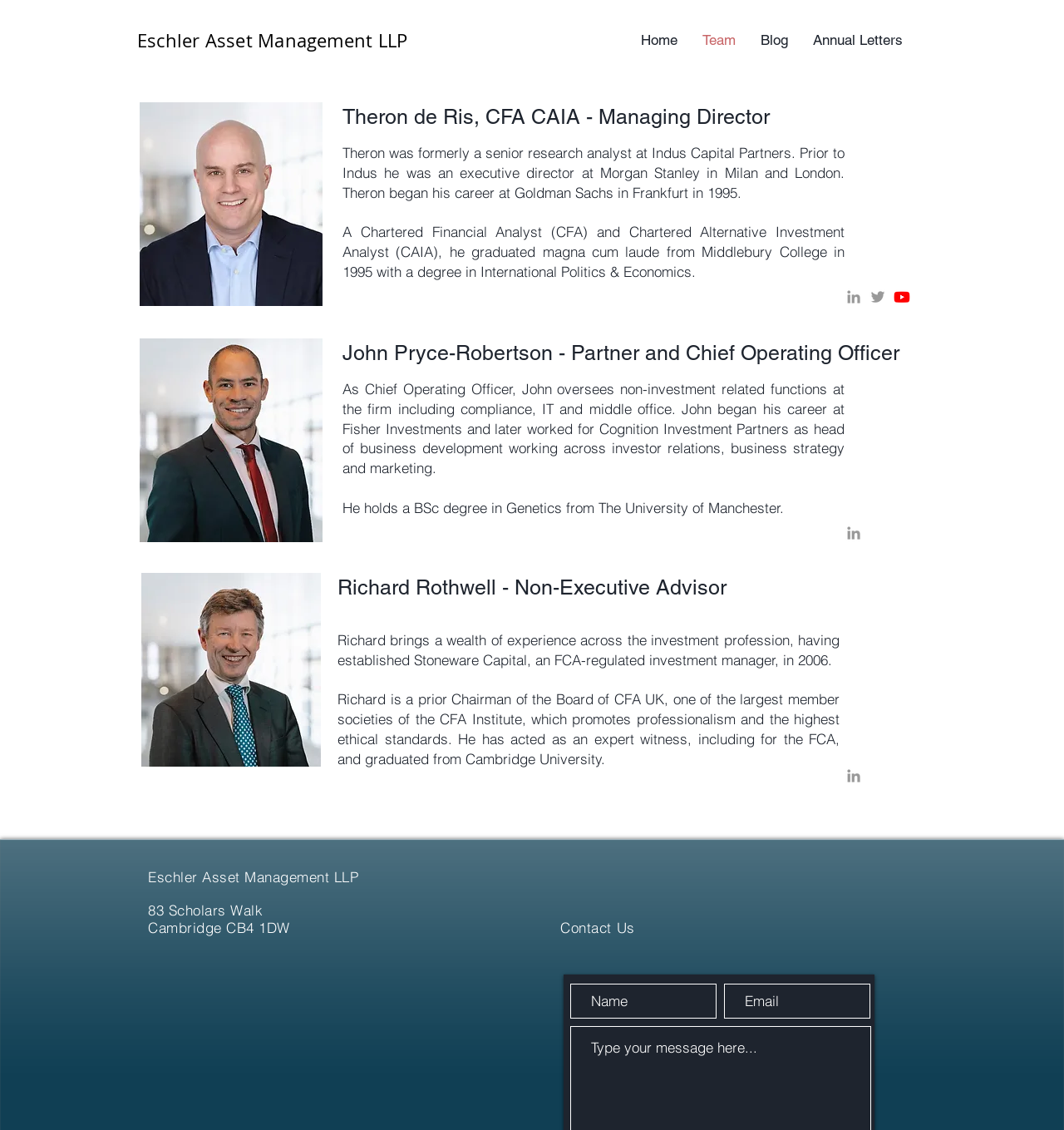How many social media links are listed for each team member?
Please craft a detailed and exhaustive response to the question.

I counted the number of social media links listed for each team member, which includes LinkedIn, Twitter, and Youtube icons.